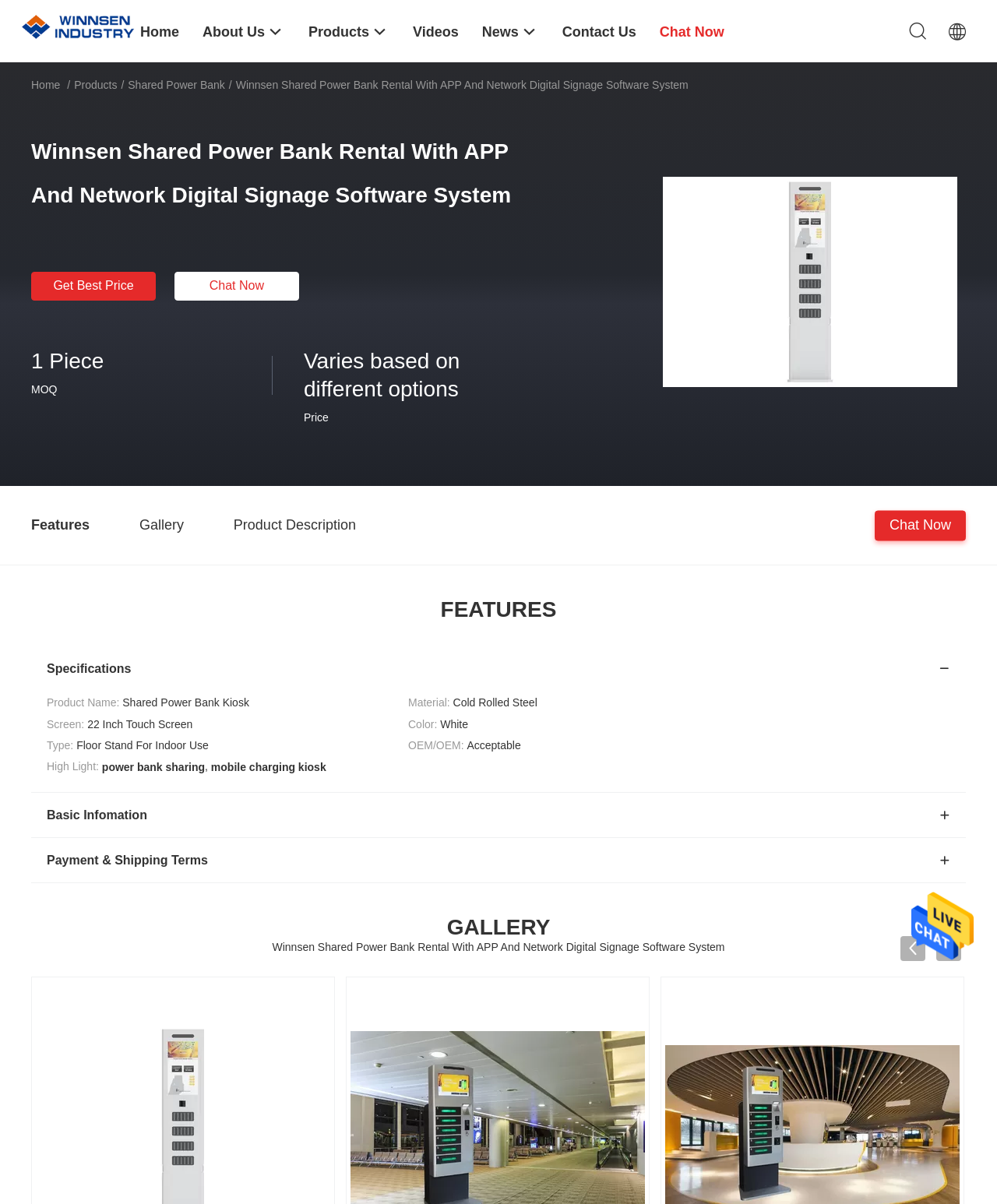What is the screen size?
Based on the screenshot, provide a one-word or short-phrase response.

22 Inch Touch Screen